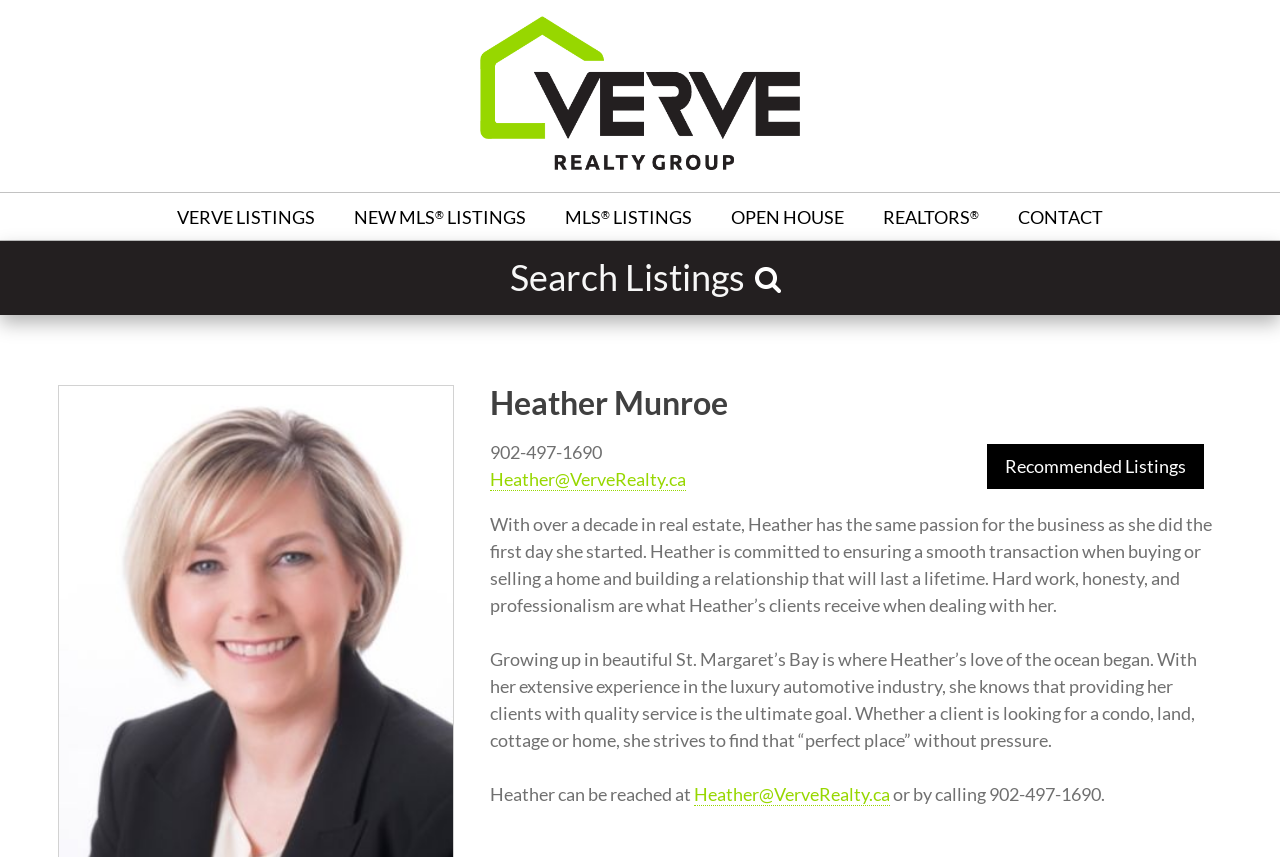Find the bounding box coordinates of the area to click in order to follow the instruction: "Search for listings".

[0.632, 0.427, 0.744, 0.478]